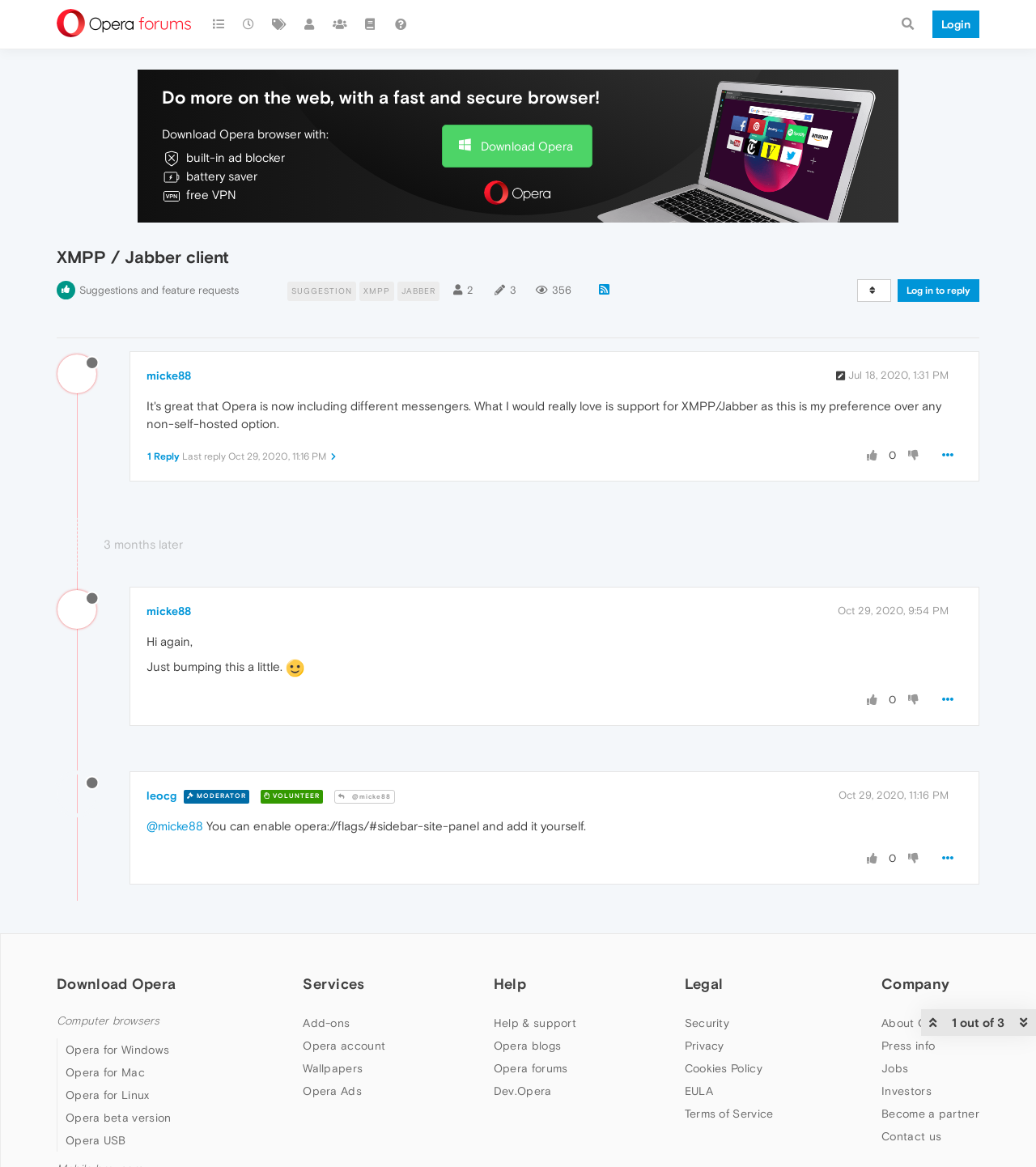Kindly determine the bounding box coordinates of the area that needs to be clicked to fulfill this instruction: "Read about Mandela Day 18th of July 2024".

None